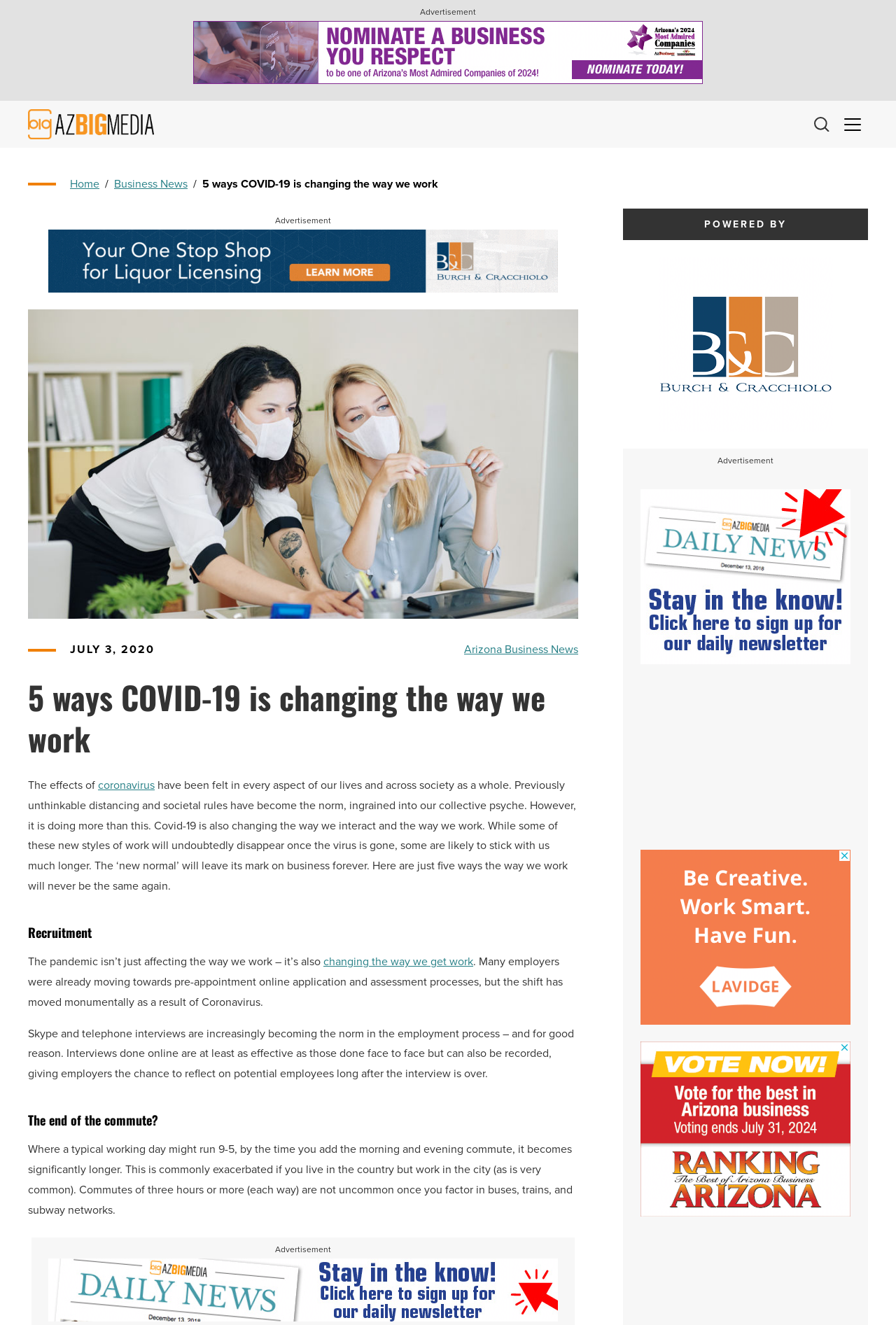Summarize the webpage in an elaborate manner.

This webpage is an article from AZ Big Media, titled "5 ways COVID-19 is changing the way we work". At the top left corner, there is a logo of AZ Big Media, accompanied by a navigation menu with links to "Home" and "Business News". 

Below the navigation menu, there is a large heading that displays the title of the article. To the left of the heading, there is a figure, likely an image related to the article. 

The article is divided into sections, each with its own heading. The first section discusses the effects of coronavirus on our lives and society, and how it is changing the way we work. The text is followed by a heading "Recruitment", which leads to a discussion on how the pandemic is changing the way we get work. 

Further down, there is a section with a heading "The end of the commute?", which explores the impact of coronavirus on daily commutes. Throughout the article, there are several advertisements displayed in iframes, scattered across the page. 

At the bottom of the page, there are more advertisements, as well as a "POWERED BY" label. There are a total of five buttons and five iframes containing advertisements on the page.